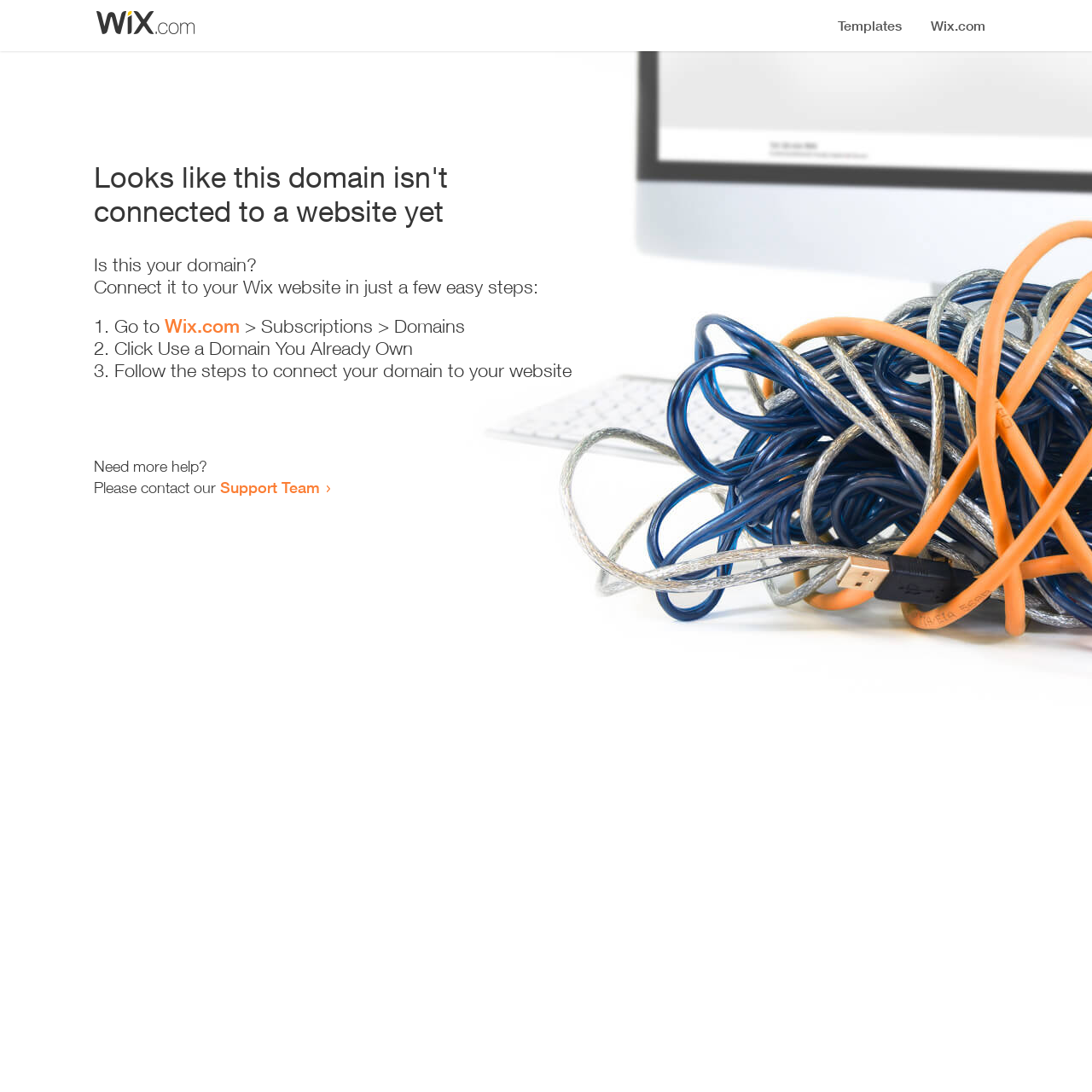For the element described, predict the bounding box coordinates as (top-left x, top-left y, bottom-right x, bottom-right y). All values should be between 0 and 1. Element description: Support Team

[0.202, 0.438, 0.293, 0.455]